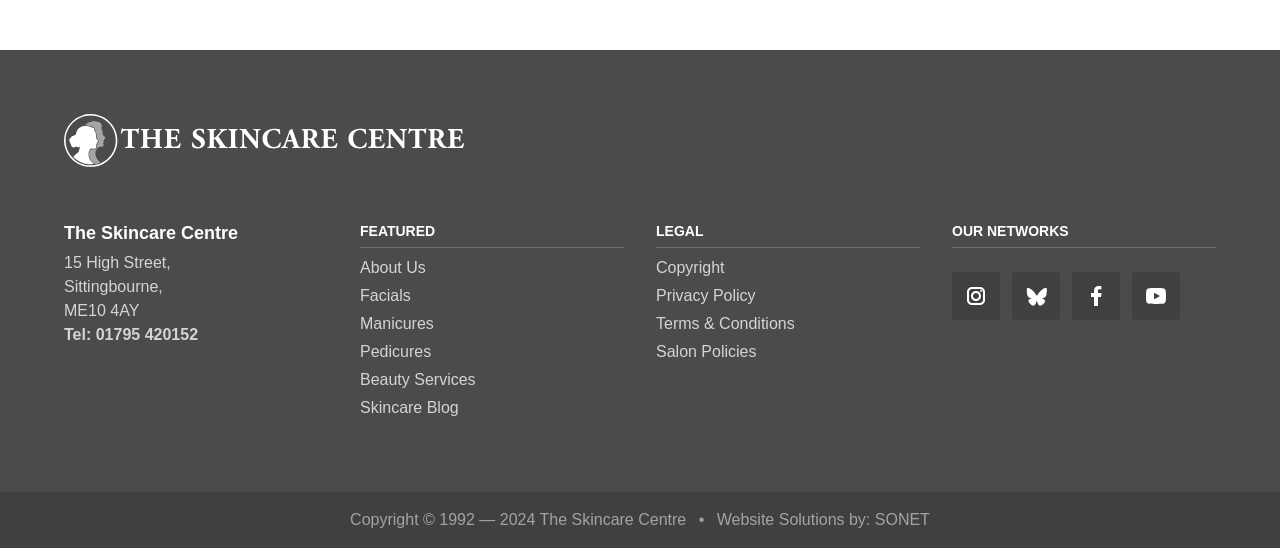Determine the bounding box coordinates for the clickable element to execute this instruction: "Click on About Us". Provide the coordinates as four float numbers between 0 and 1, i.e., [left, top, right, bottom].

[0.281, 0.473, 0.333, 0.504]